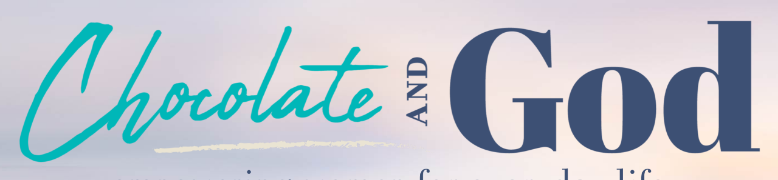Please provide a brief answer to the following inquiry using a single word or phrase:
What is the atmosphere hinted at by the image?

Love, faith, and simple pleasures